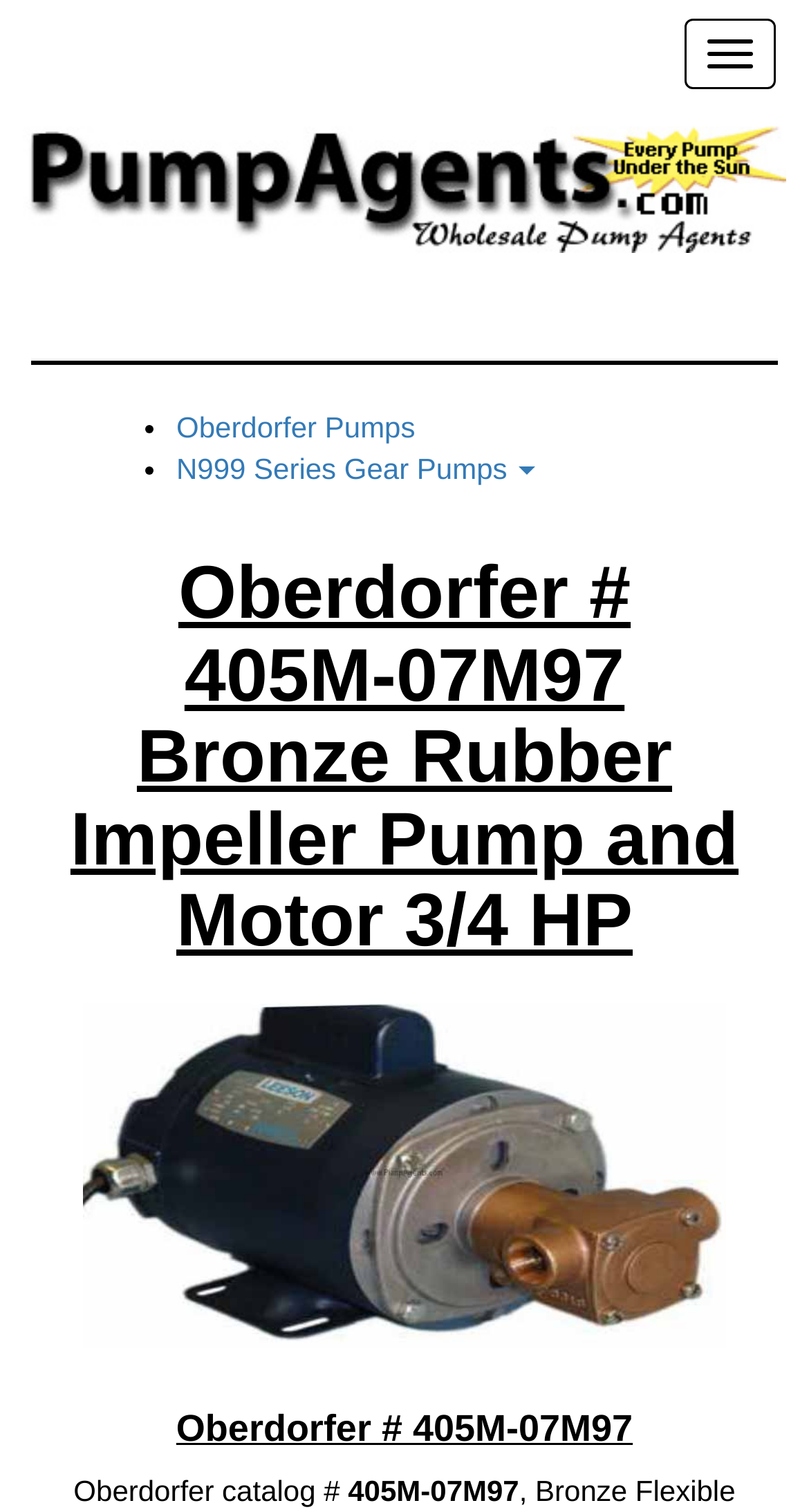What is the voltage of the motor?
Based on the image, provide your answer in one word or phrase.

230/460 Volts